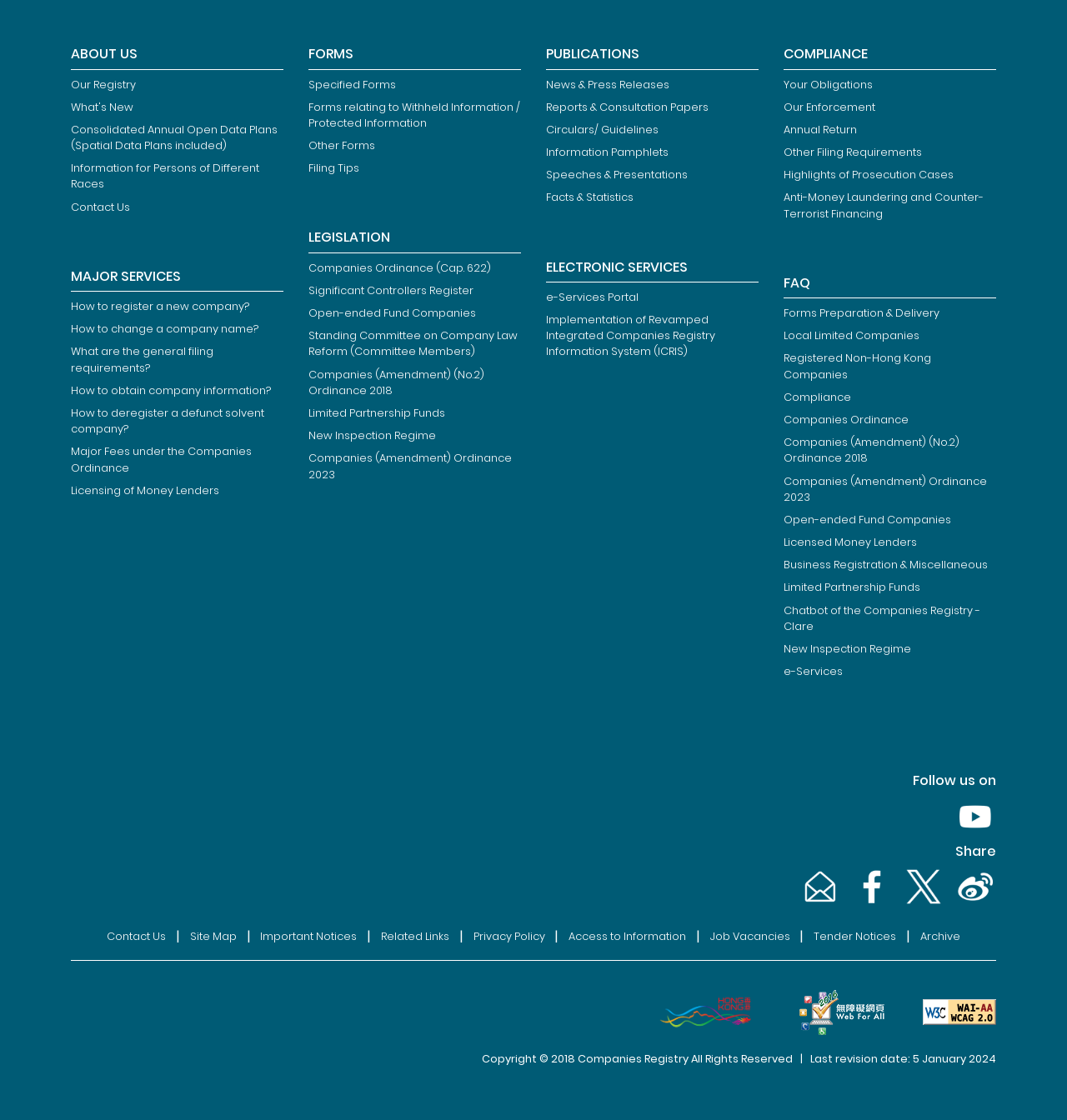Bounding box coordinates are specified in the format (top-left x, top-left y, bottom-right x, bottom-right y). All values are floating point numbers bounded between 0 and 1. Please provide the bounding box coordinate of the region this sentence describes: e-Services

[0.734, 0.593, 0.79, 0.606]